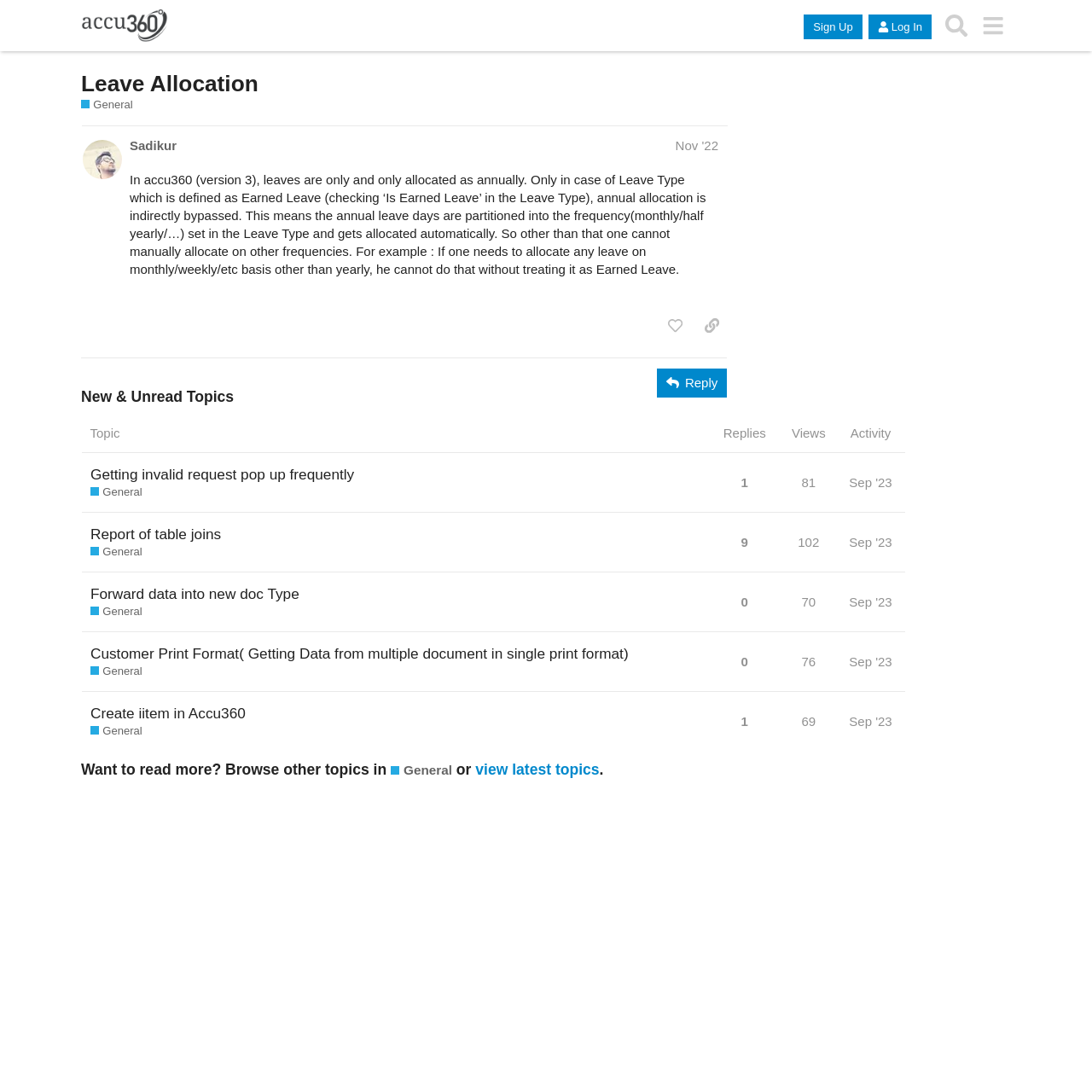Locate the bounding box coordinates of the region to be clicked to comply with the following instruction: "Click on the 'Reply' button". The coordinates must be four float numbers between 0 and 1, in the form [left, top, right, bottom].

[0.602, 0.337, 0.666, 0.364]